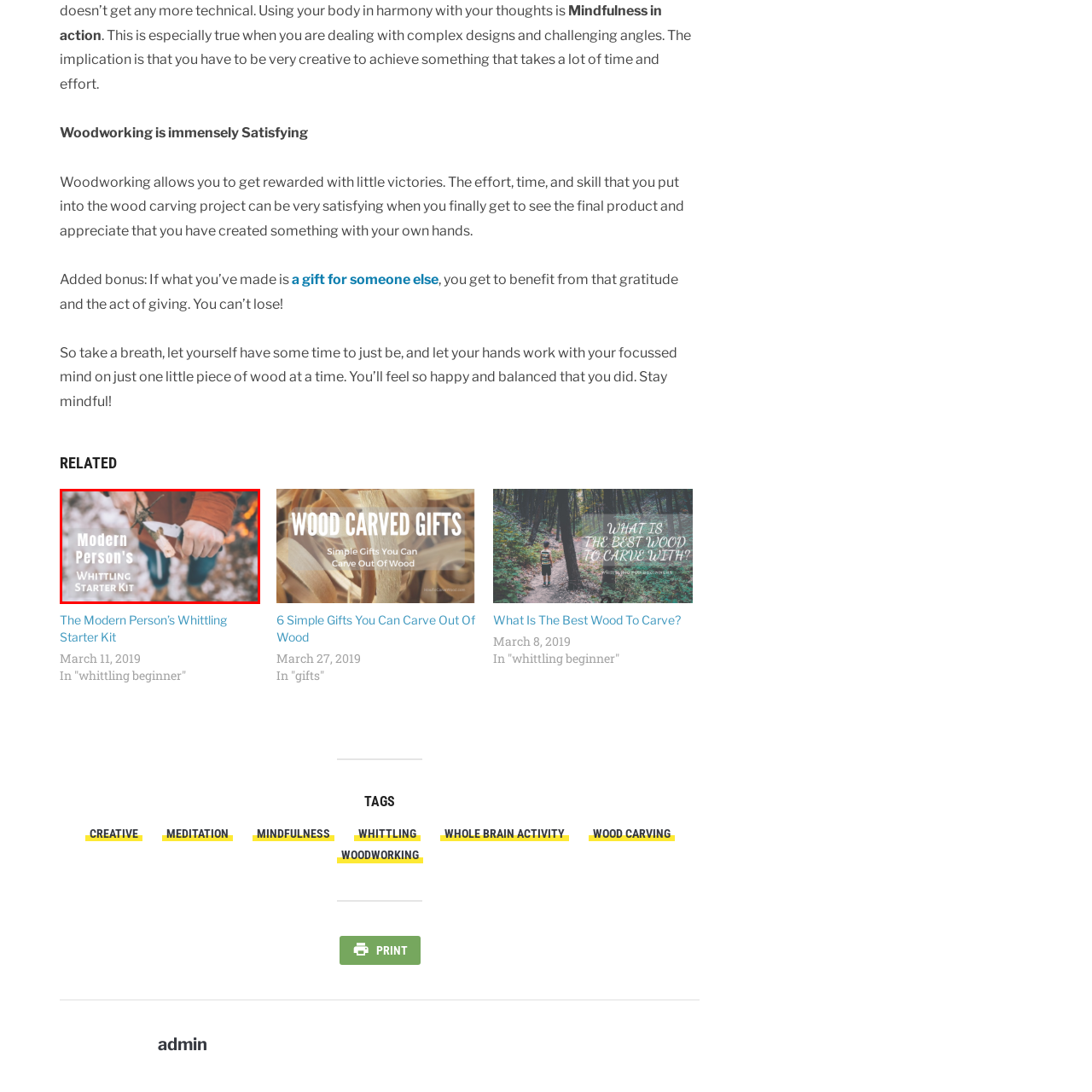Observe the content inside the red rectangle and respond to the question with one word or phrase: 
What is the name of the kit featured in the image?

Modern Person's Whittling Starter Kit